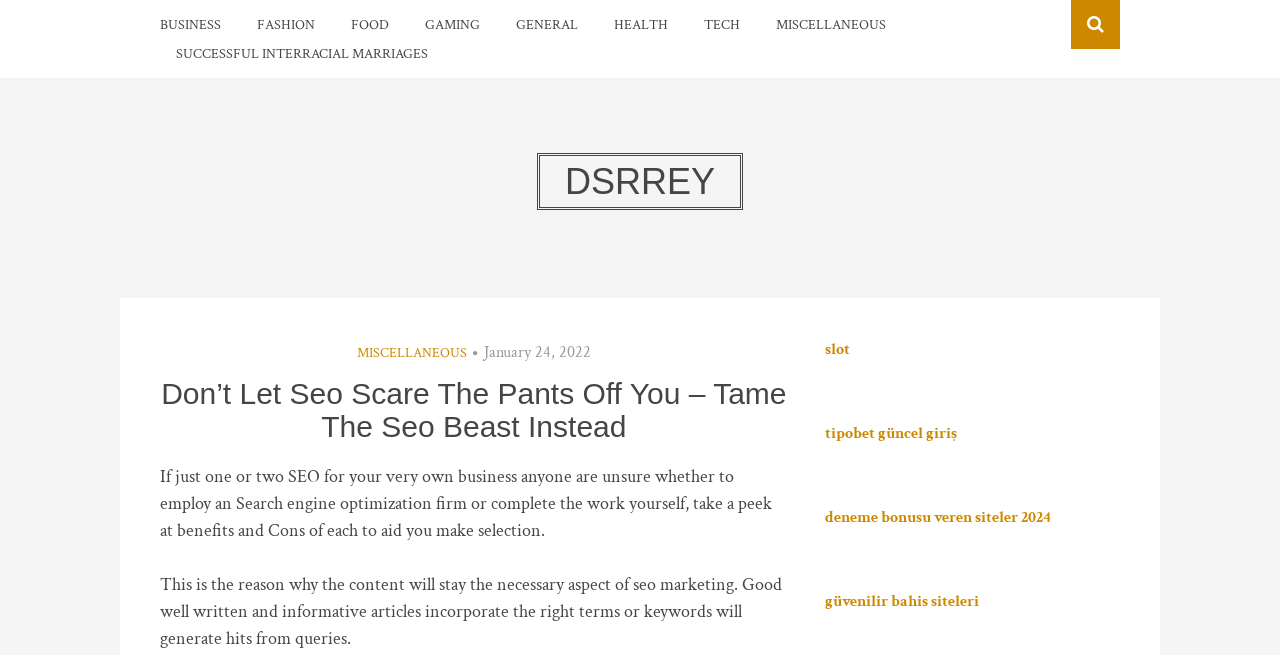Kindly determine the bounding box coordinates for the clickable area to achieve the given instruction: "Explore deneme bonusu veren siteler 2024".

[0.644, 0.774, 0.821, 0.806]